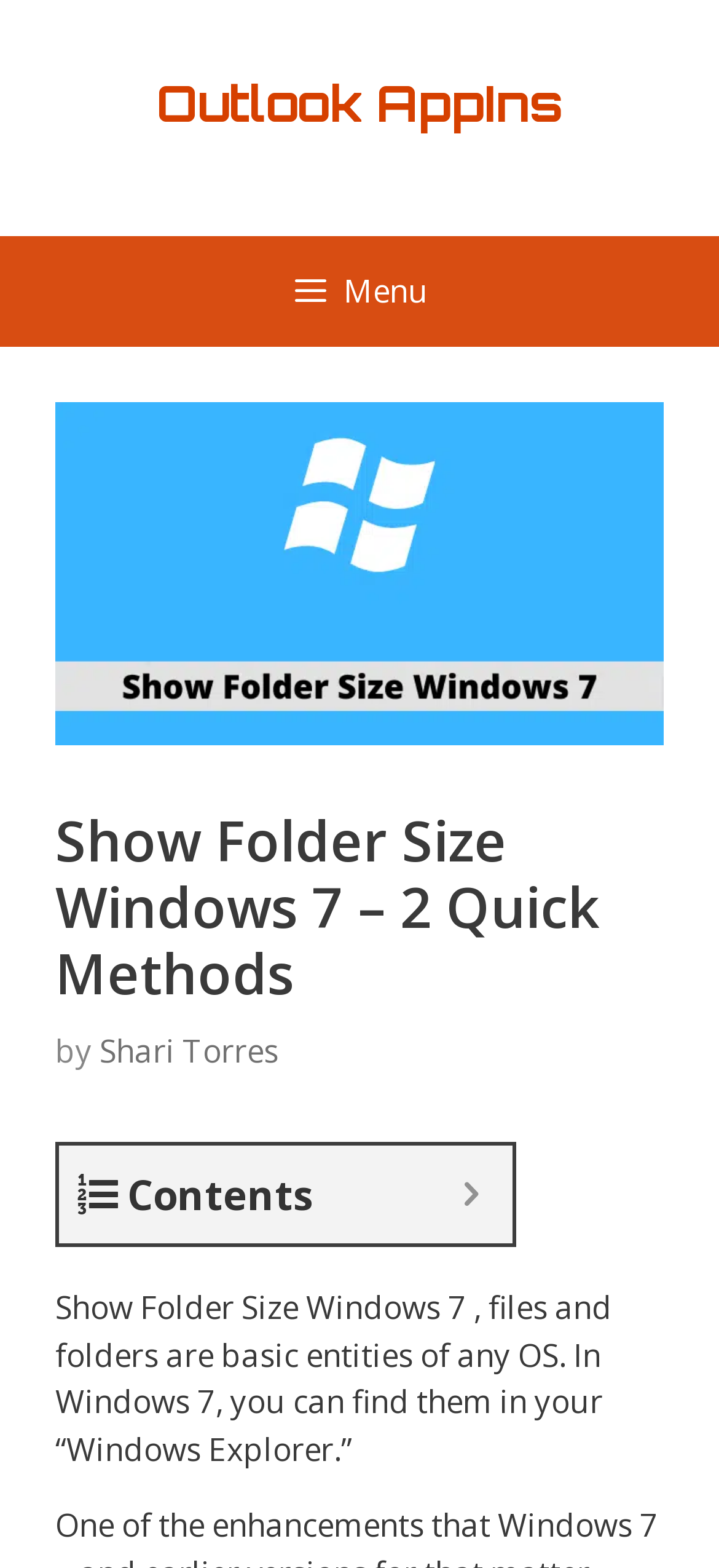Construct a comprehensive description capturing every detail on the webpage.

The webpage is about showing folder size in Windows 7, with a focus on two quick methods. At the top, there is a banner with a link to "Outlook AppIns" on the right side. Below the banner, a primary navigation menu is located, which can be expanded by clicking a button with a menu icon.

On the left side of the page, there is an image related to the topic "Show Folder Size Windows 7". Next to the image, a heading with the title "Show Folder Size Windows 7 – 2 Quick Methods" is displayed, along with the author's name "Shari Torres" as a link.

Below the heading, a paragraph of text explains that files and folders are basic entities in any operating system, and in Windows 7, they can be found in the "Windows Explorer". Further down, there is a section with a heading "Contents" and a button with the same label, which is likely a table of contents for the article.

Overall, the webpage has a clear structure, with a prominent image and heading at the top, followed by a brief introduction and a contents section.